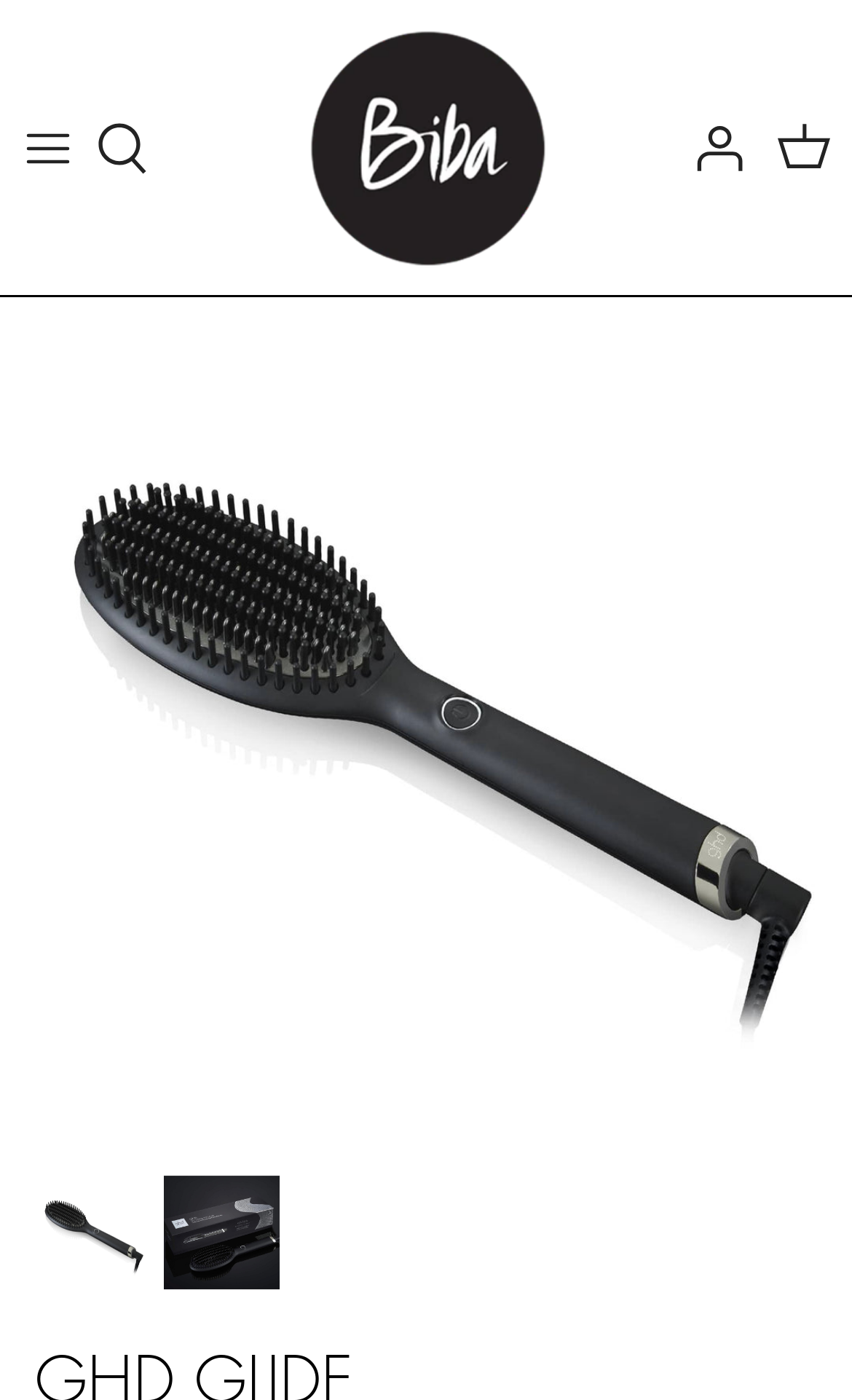Please answer the following question using a single word or phrase: 
What is the purpose of the 'Toggle menu' button?

To control main navigation